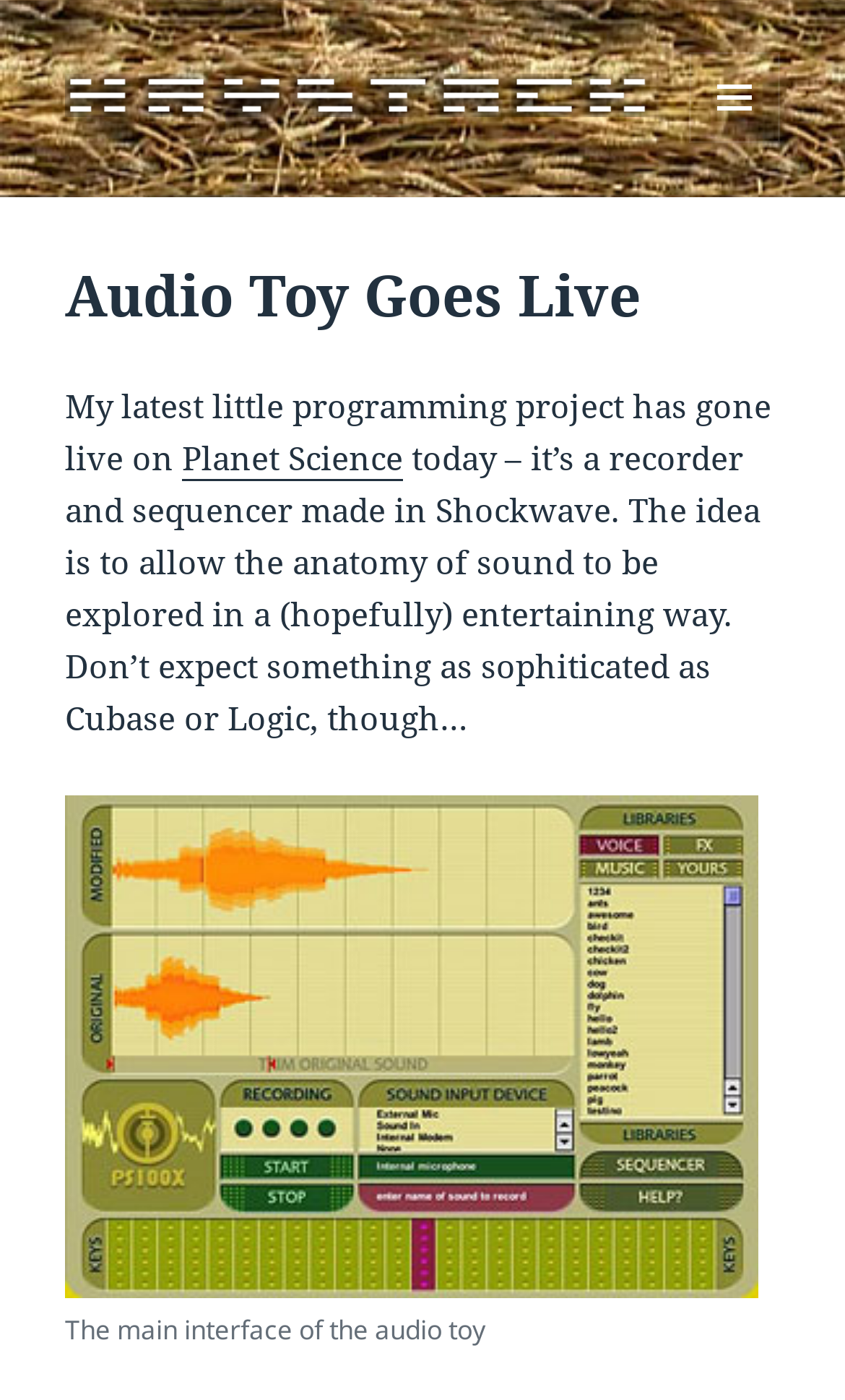With reference to the screenshot, provide a detailed response to the question below:
What is the name of the website where the audio toy is live?

The name of the website where the audio toy is live can be found in the link 'Planet Science' which is a child element of the StaticText element.